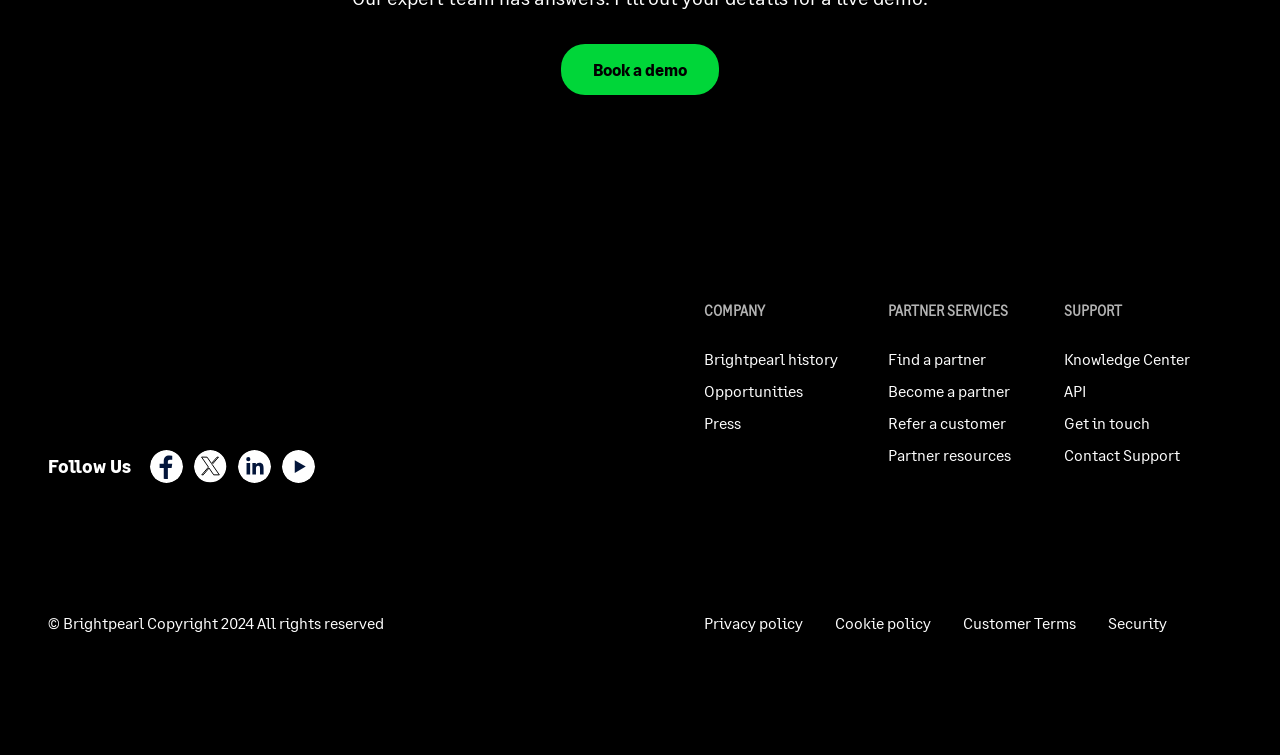Find the bounding box coordinates of the element's region that should be clicked in order to follow the given instruction: "View knowledge center". The coordinates should consist of four float numbers between 0 and 1, i.e., [left, top, right, bottom].

[0.831, 0.462, 0.93, 0.487]